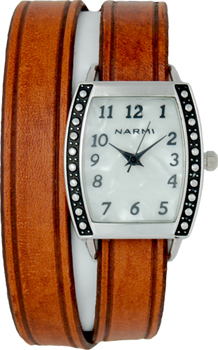Explain in detail what you see in the image.

This image showcases a stylish handcrafted leather wrap watch, perfect for modern fashion enthusiasts. The watch features a unique rectangular face with a mother of pearl finish, displaying black numbers that provide clear readability. Encasing the watch face is a sleek silver-tone bezel adorned with small decorative stones, adding a touch of elegance.

The timepiece is complemented by a distinctive brown leather strap that elegantly wraps around the wrist, measuring 1/2 inch in width. The strap is designed for versatility, fitting wrist sizes from 5 3/4 inches to 7 1/4 inches, and is also available in black leather for those preferring a darker style. This watch not only highlights timeless craftsmanship but also combines functionality with a chic aesthetic, making it an ideal accessory for any outfit.